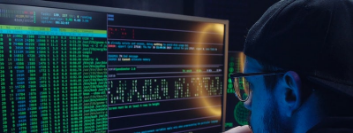Give a detailed account of everything present in the image.

In a dimly lit room, a focused individual wearing a black cap and glasses intently observes a computer screen. The display showcases a series of colorful, scrolling lines of code and data, representing complex cybersecurity information. This image captures the essence of the technological challenges faced in the realm of cybersecurity, highlighting the intricate processes involved in monitoring and analyzing potential threats. The environment around the person suggests a sense of urgency and importance in defending against evolving cyber threats, making it a fitting visual for discussions around safeguarding NAS devices and digital security, as outlined in recent findings by Trend Micro.